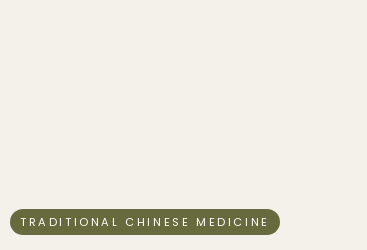What is the focus of the image?
From the details in the image, provide a complete and detailed answer to the question.

The caption highlights the prominence of the phrase 'TRADITIONAL CHINESE MEDICINE' in the image, suggesting that the focus is on emphasizing the importance of this ancient medical practice.